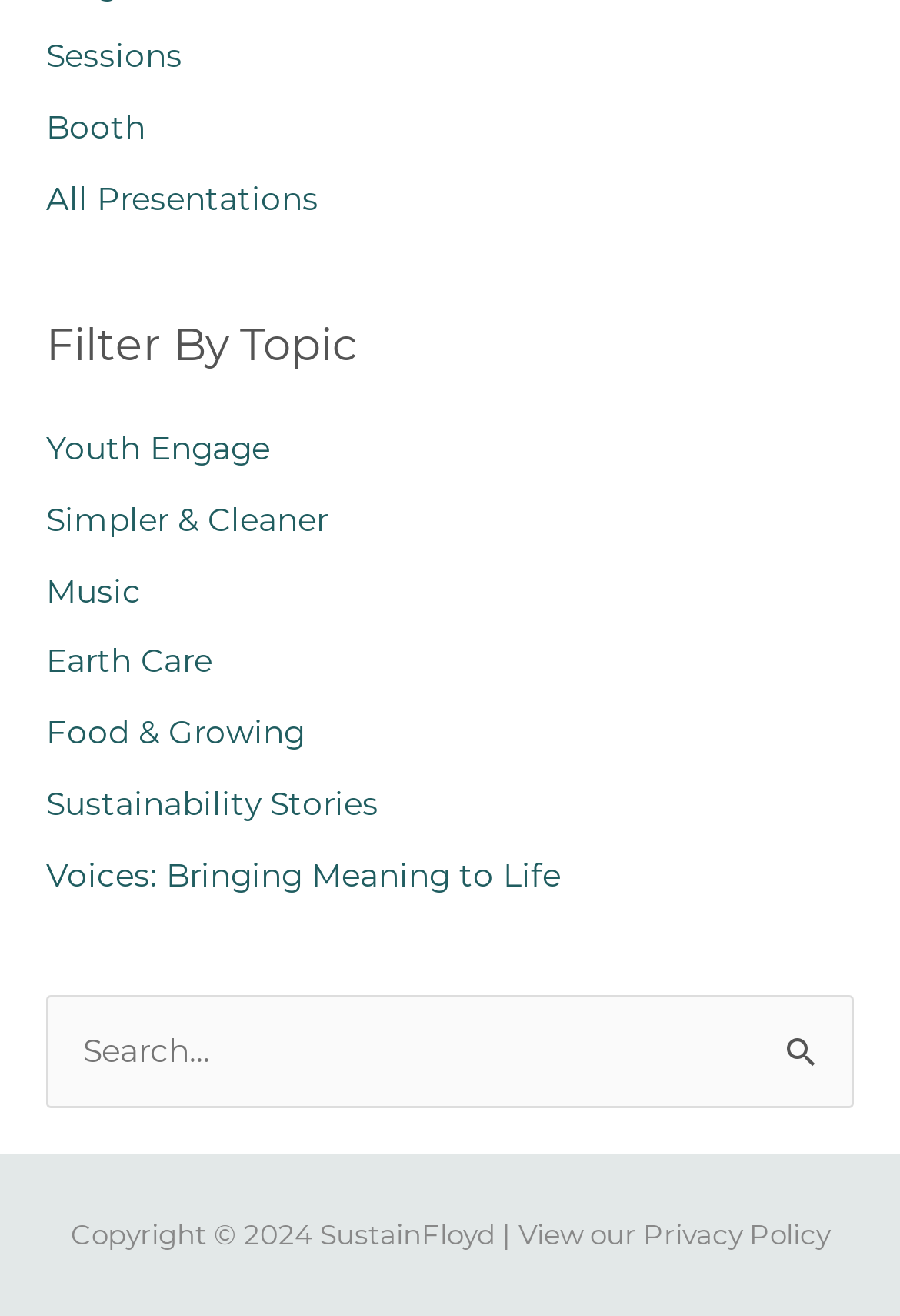What is the copyright information?
Using the image, elaborate on the answer with as much detail as possible.

The copyright information is located at the bottom of the webpage, and it indicates that the website's content is copyrighted by SustainFloyd in 2024. Additionally, there is a link to the 'Privacy Policy' next to the copyright information.